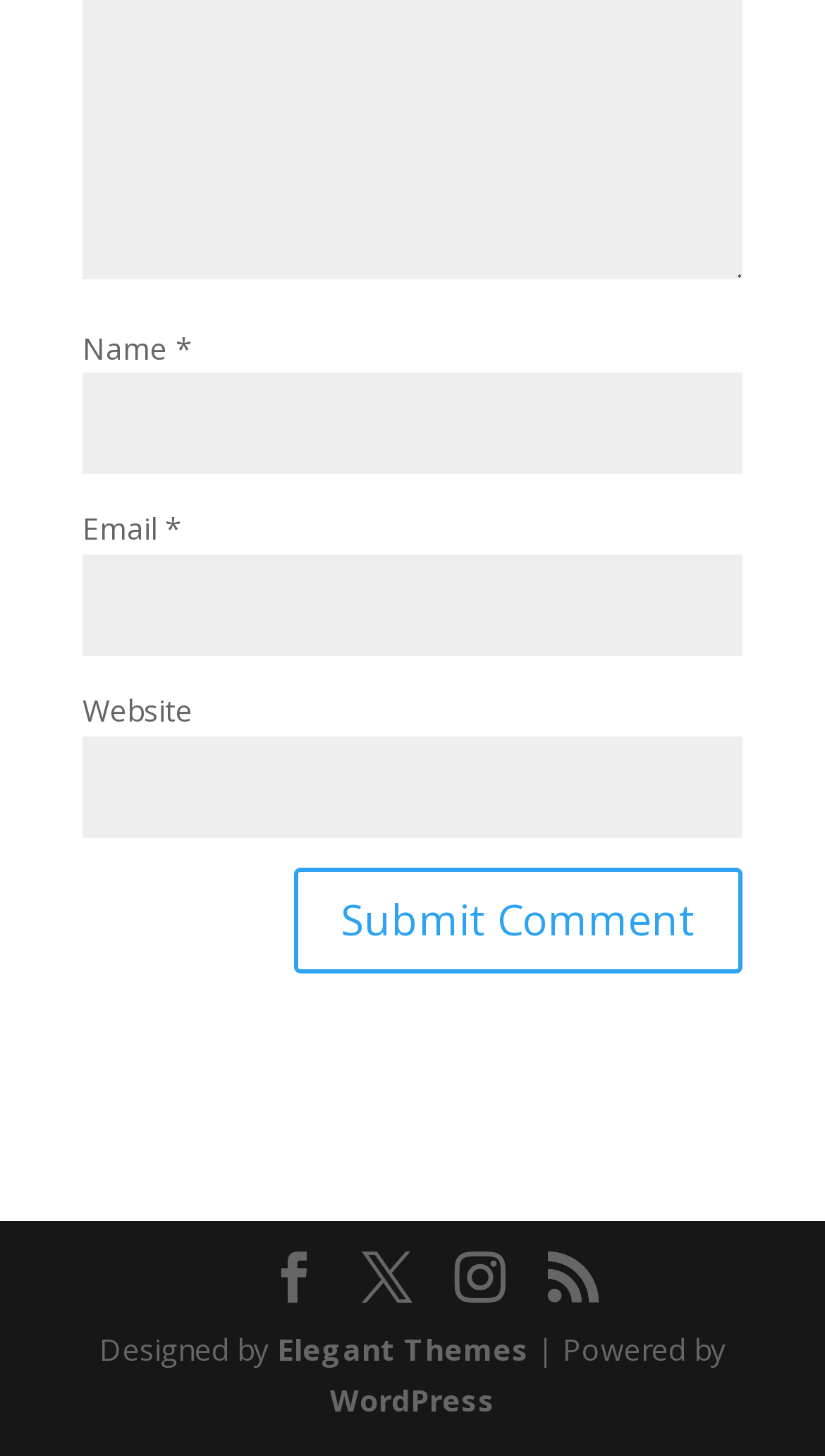What is the purpose of the textbox with label 'Name'?
Provide a well-explained and detailed answer to the question.

The textbox with label 'Name' is required and has a bounding box coordinate of [0.1, 0.256, 0.9, 0.326], indicating it is a input field for the user to enter their name.